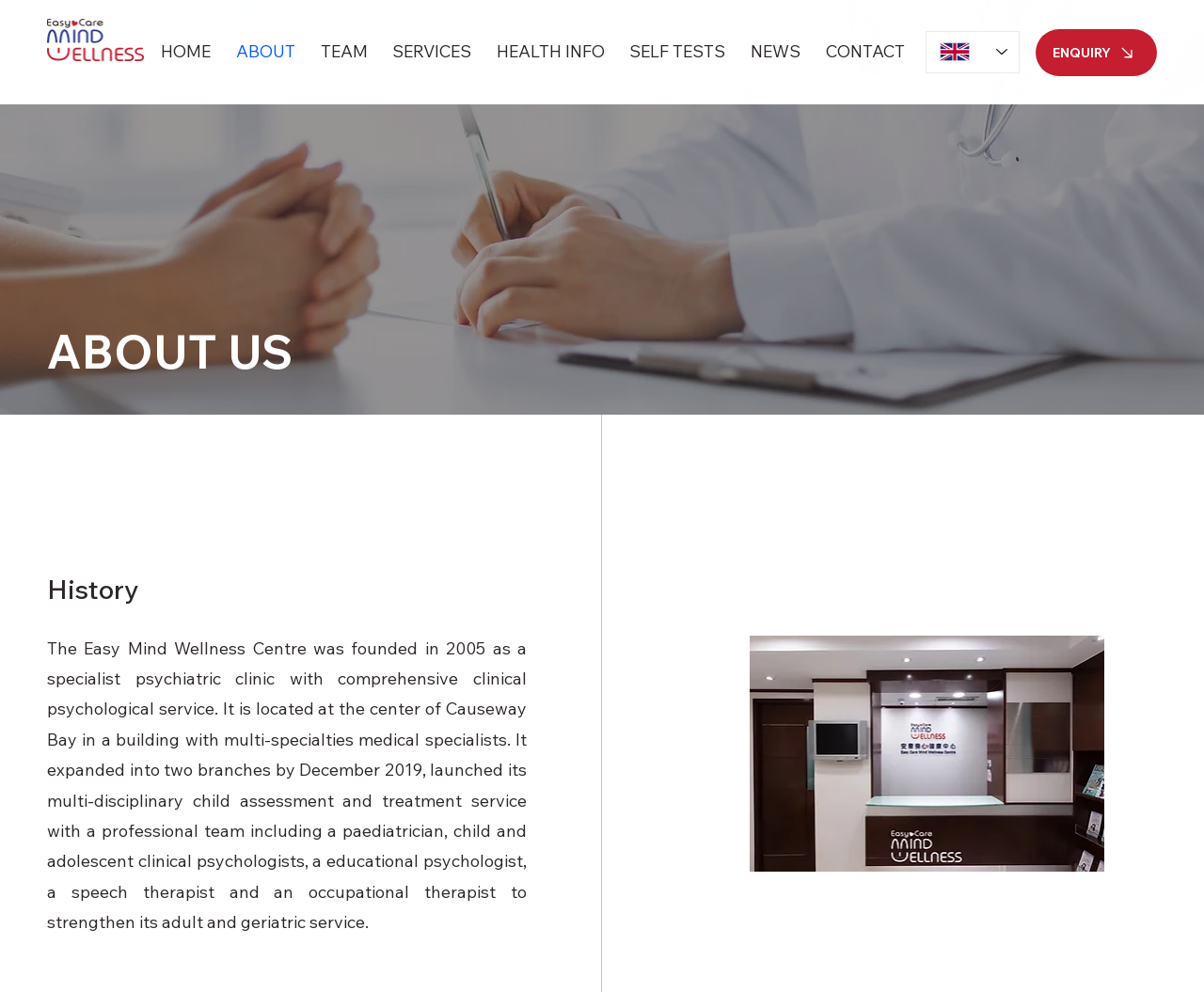Provide a brief response in the form of a single word or phrase:
How many branches does the centre have?

Two